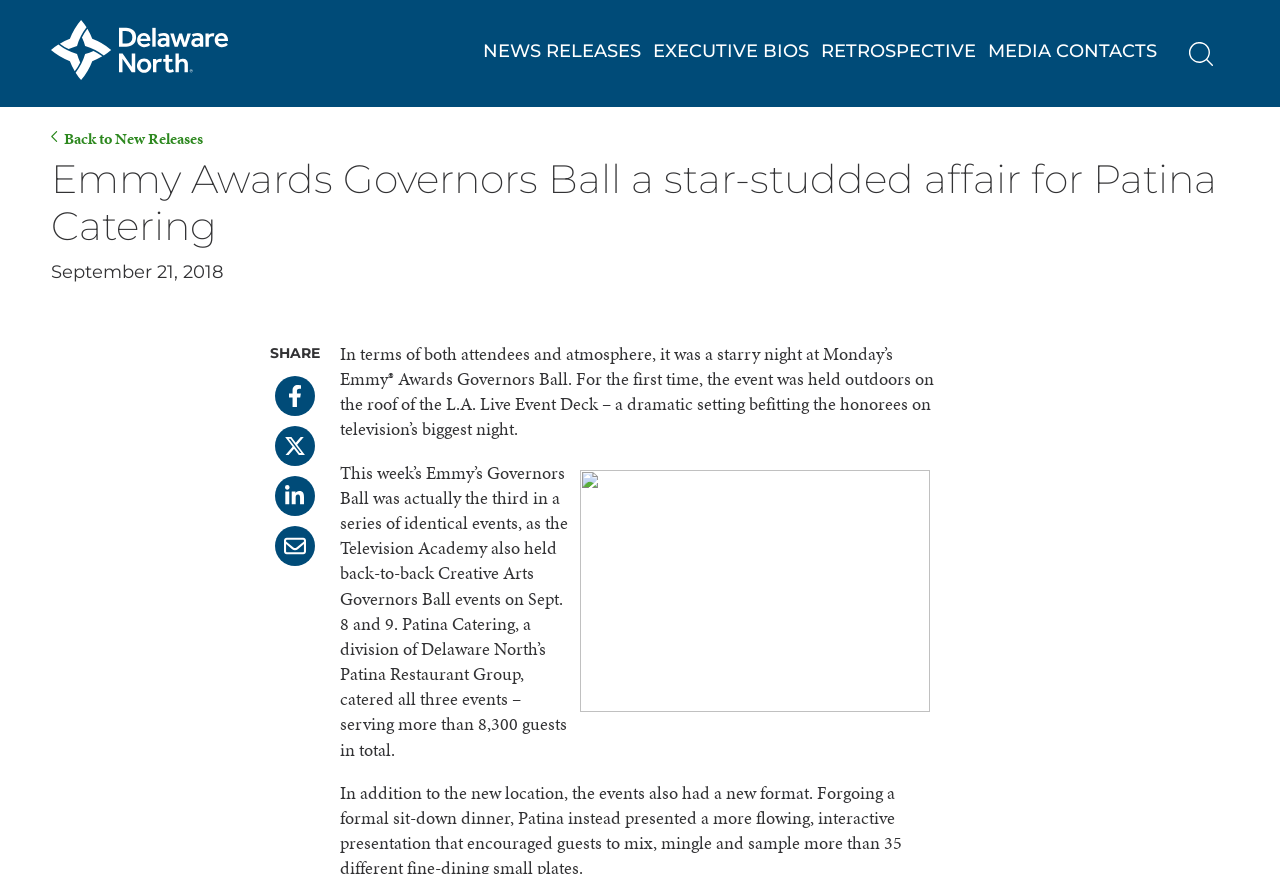Point out the bounding box coordinates of the section to click in order to follow this instruction: "Learn about Sarjeel Mowahid".

None